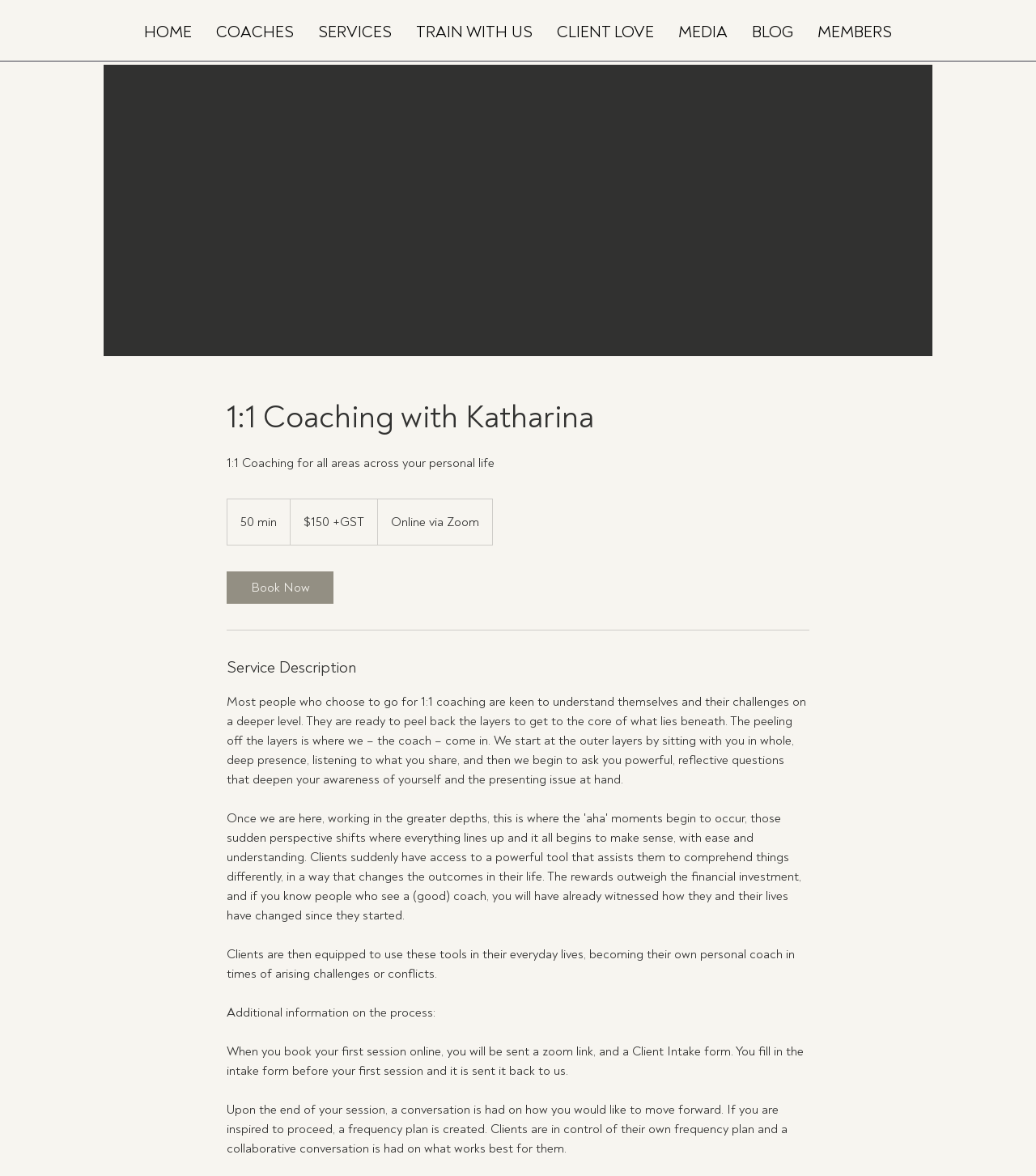How can a coaching session be conducted?
Your answer should be a single word or phrase derived from the screenshot.

Online via Zoom